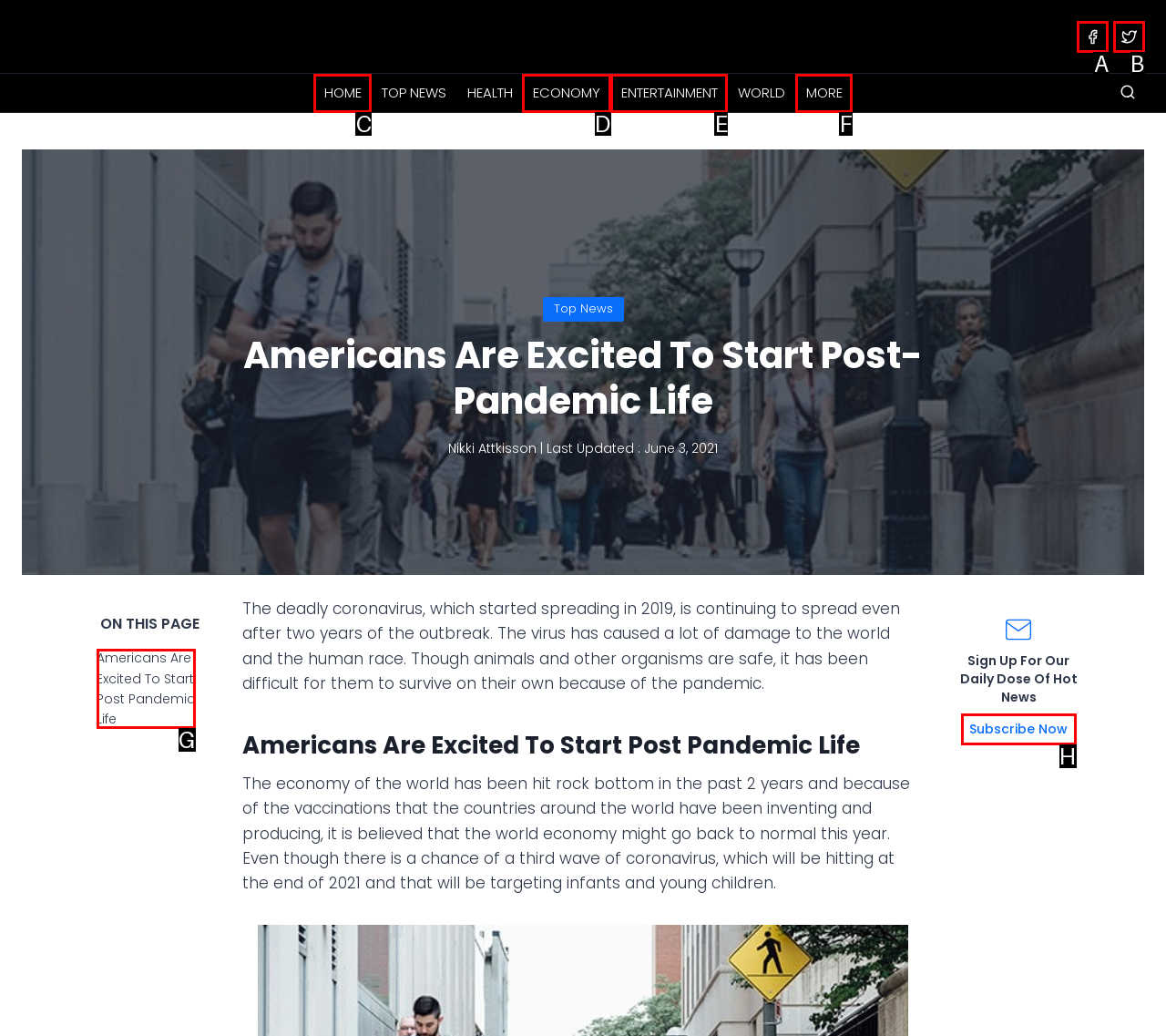From the description: Subscribe Now, select the HTML element that fits best. Reply with the letter of the appropriate option.

H